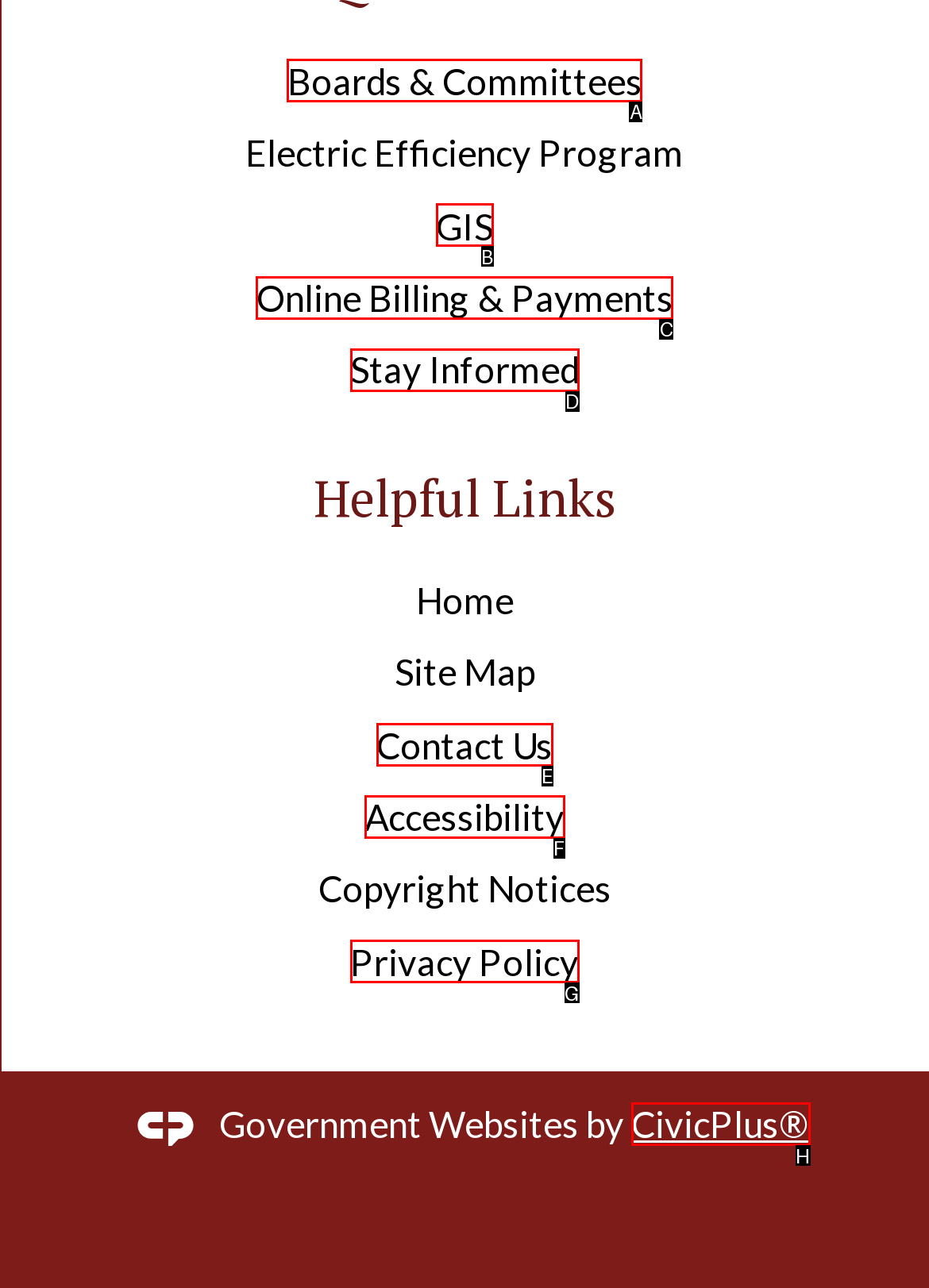Identify the HTML element that corresponds to the description: Boards & Committees
Provide the letter of the matching option from the given choices directly.

A